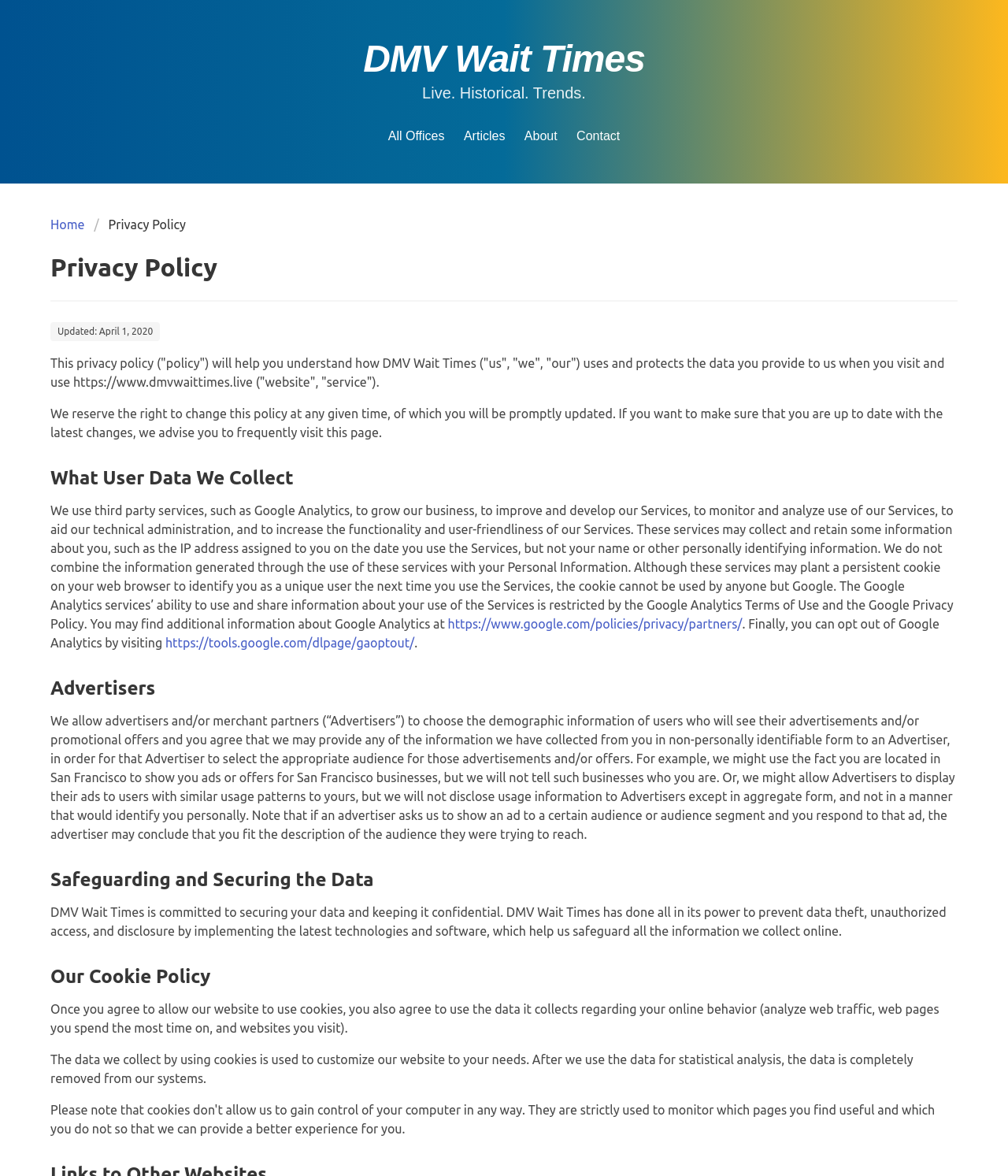Identify the bounding box coordinates of the section to be clicked to complete the task described by the following instruction: "View the Lent 2024 programme". The coordinates should be four float numbers between 0 and 1, formatted as [left, top, right, bottom].

None